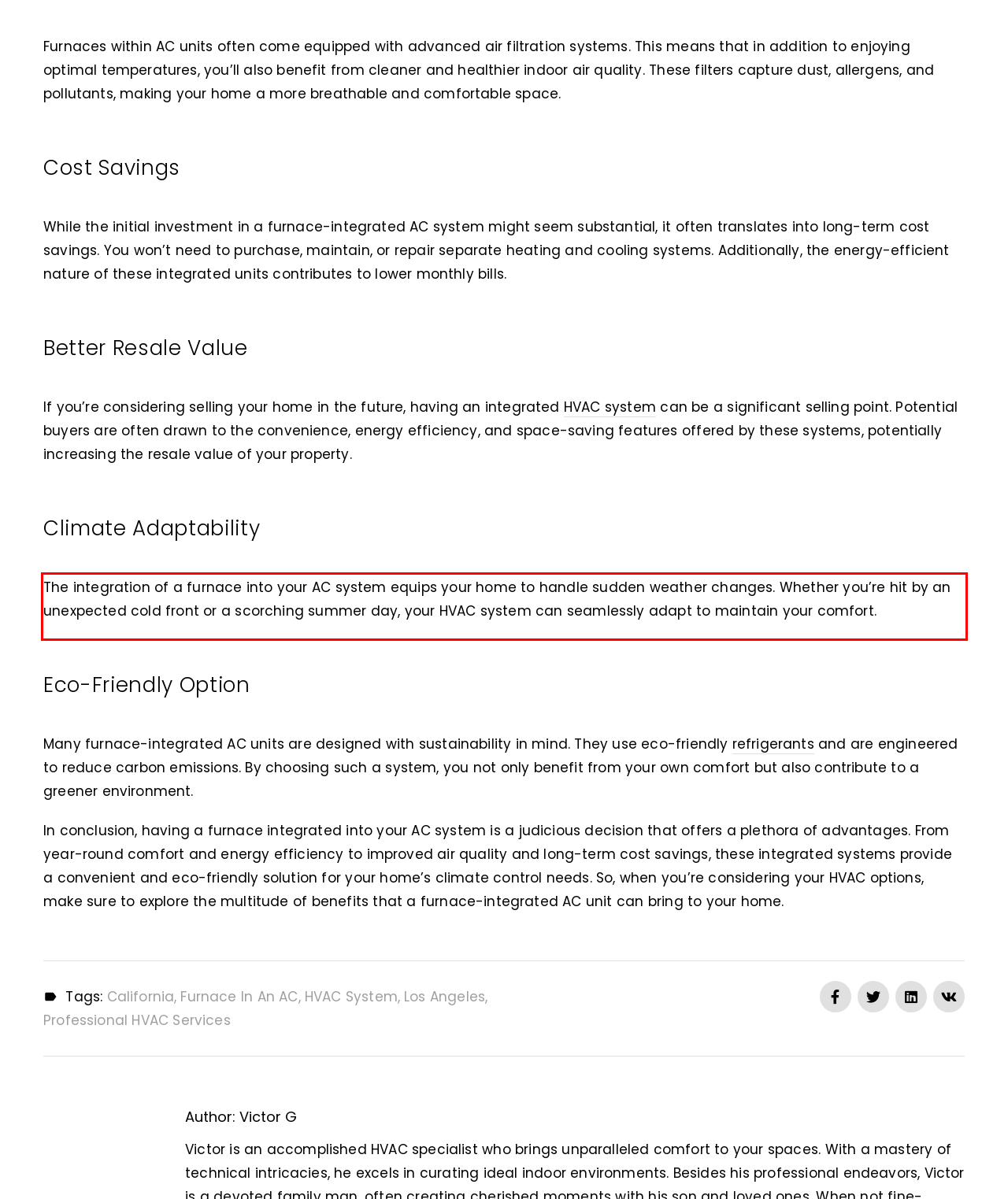You have a screenshot of a webpage with a UI element highlighted by a red bounding box. Use OCR to obtain the text within this highlighted area.

The integration of a furnace into your AC system equips your home to handle sudden weather changes. Whether you’re hit by an unexpected cold front or a scorching summer day, your HVAC system can seamlessly adapt to maintain your comfort.